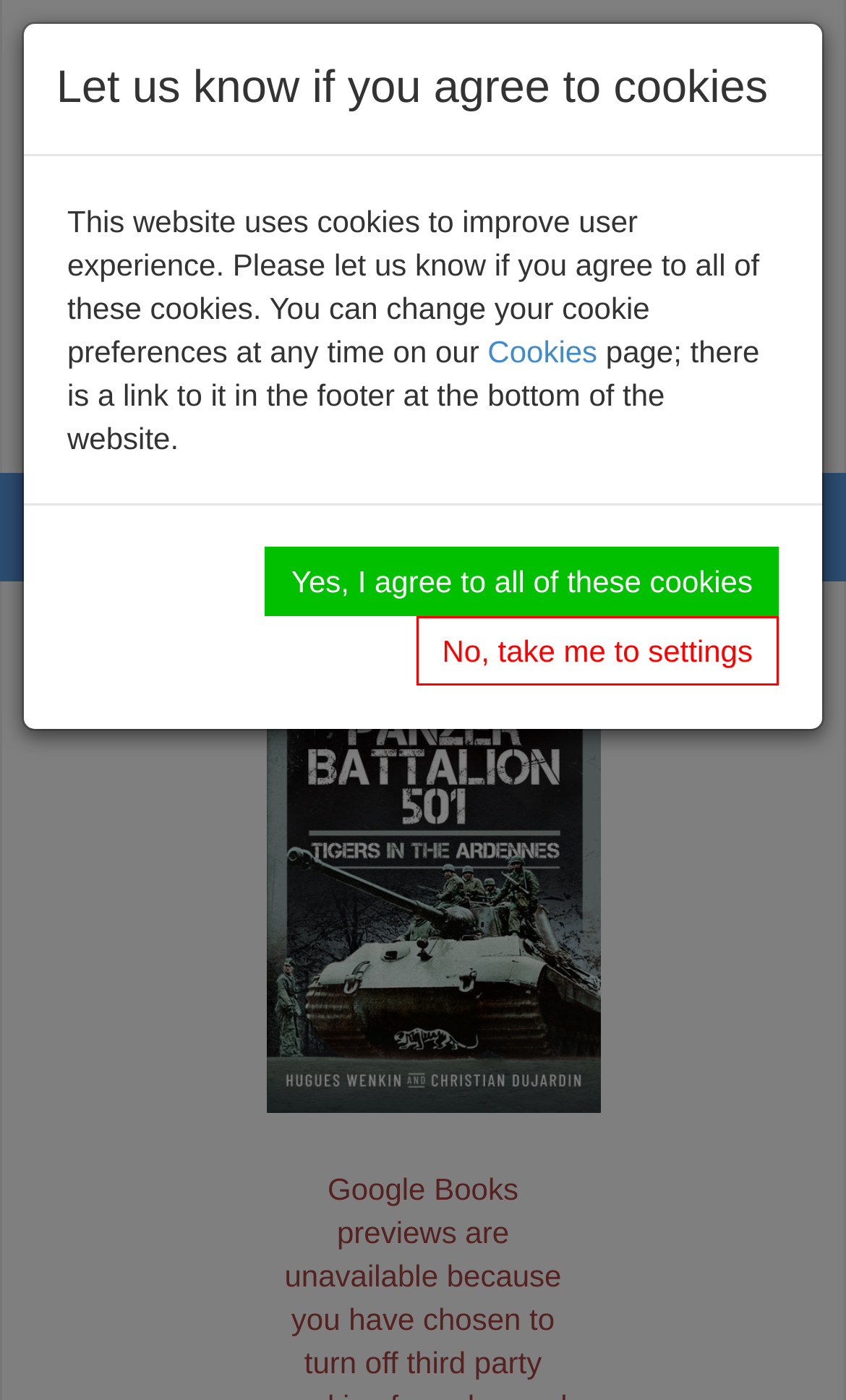Please indicate the bounding box coordinates for the clickable area to complete the following task: "Toggle navigation menu". The coordinates should be specified as four float numbers between 0 and 1, i.e., [left, top, right, bottom].

[0.849, 0.35, 0.962, 0.402]